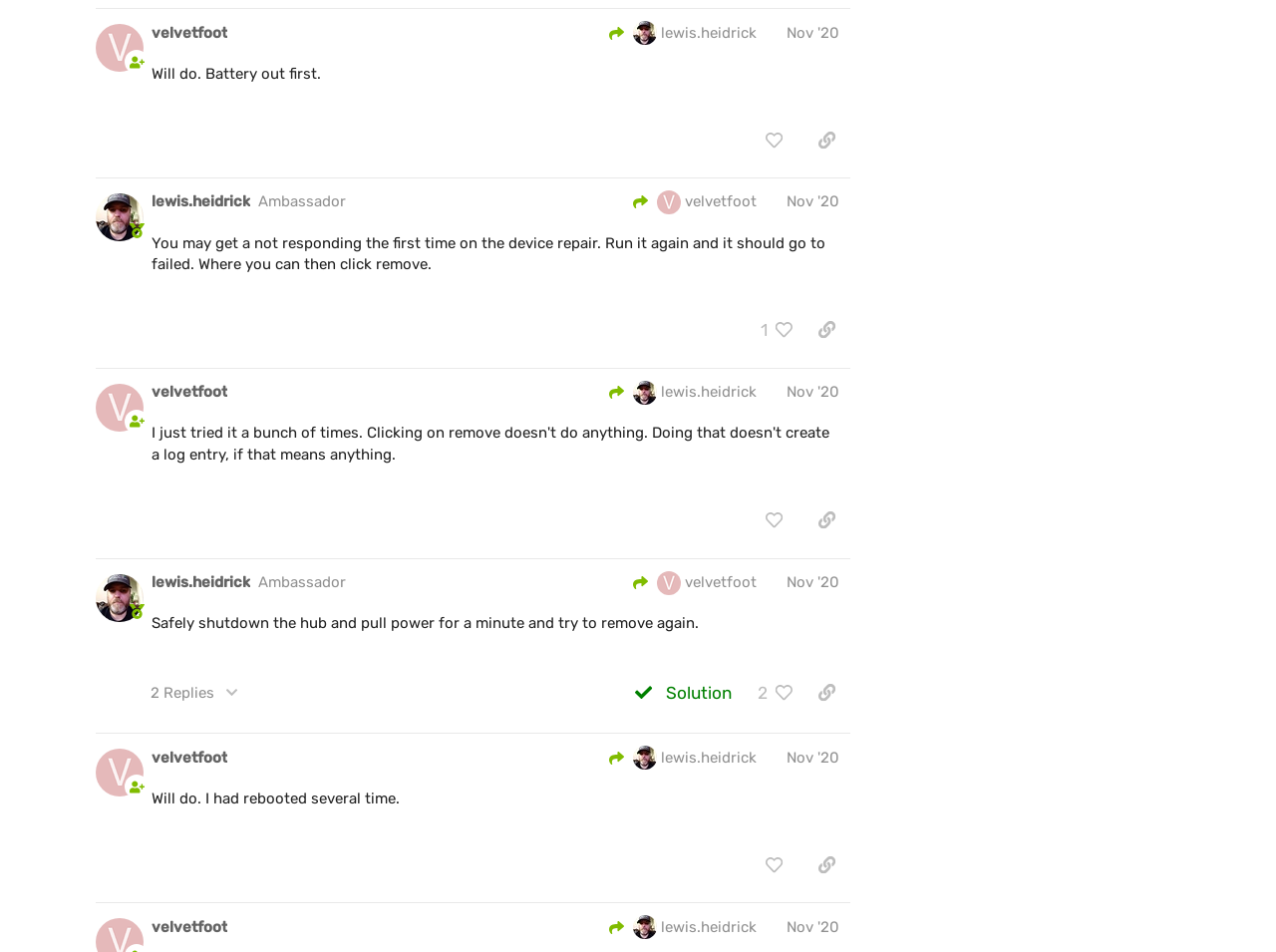Determine the bounding box coordinates of the clickable element to complete this instruction: "view replies". Provide the coordinates in the format of four float numbers between 0 and 1, [left, top, right, bottom].

[0.11, 0.71, 0.198, 0.746]